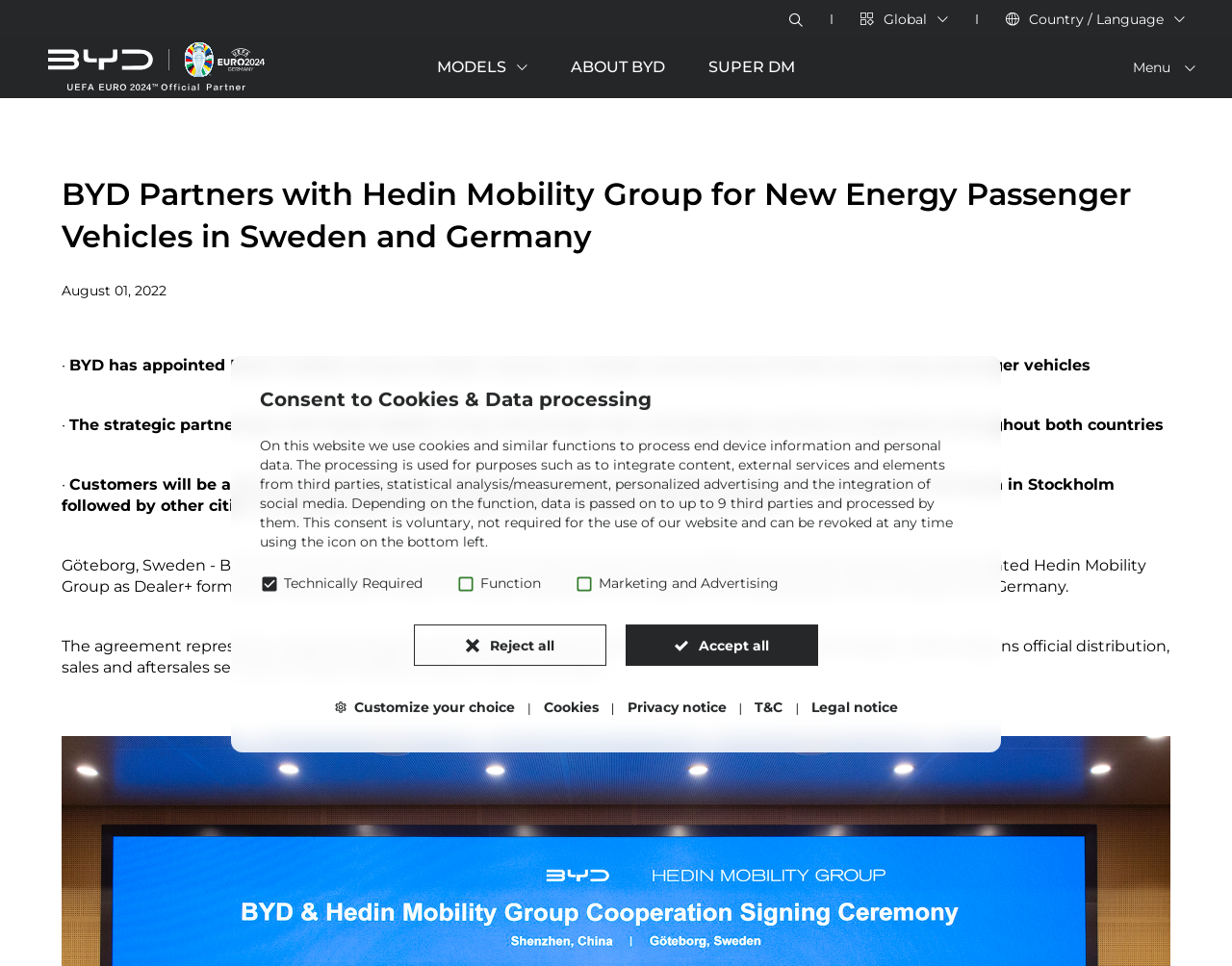Indicate the bounding box coordinates of the element that must be clicked to execute the instruction: "Learn about BYD DOLPHIN". The coordinates should be given as four float numbers between 0 and 1, i.e., [left, top, right, bottom].

[0.05, 0.267, 0.275, 0.495]